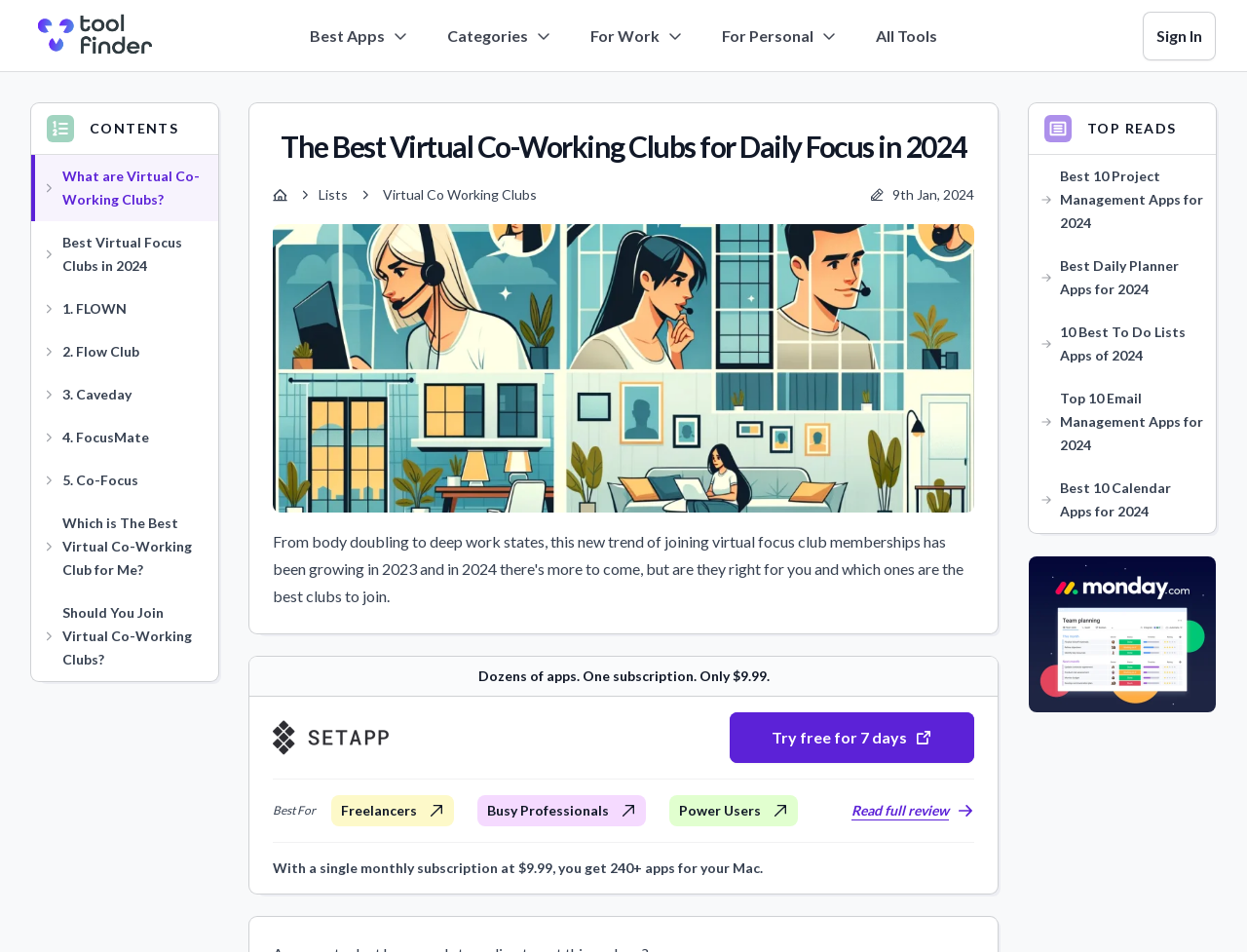What is the text of the first virtual co-working club listed?
Based on the visual, give a brief answer using one word or a short phrase.

FLOWN